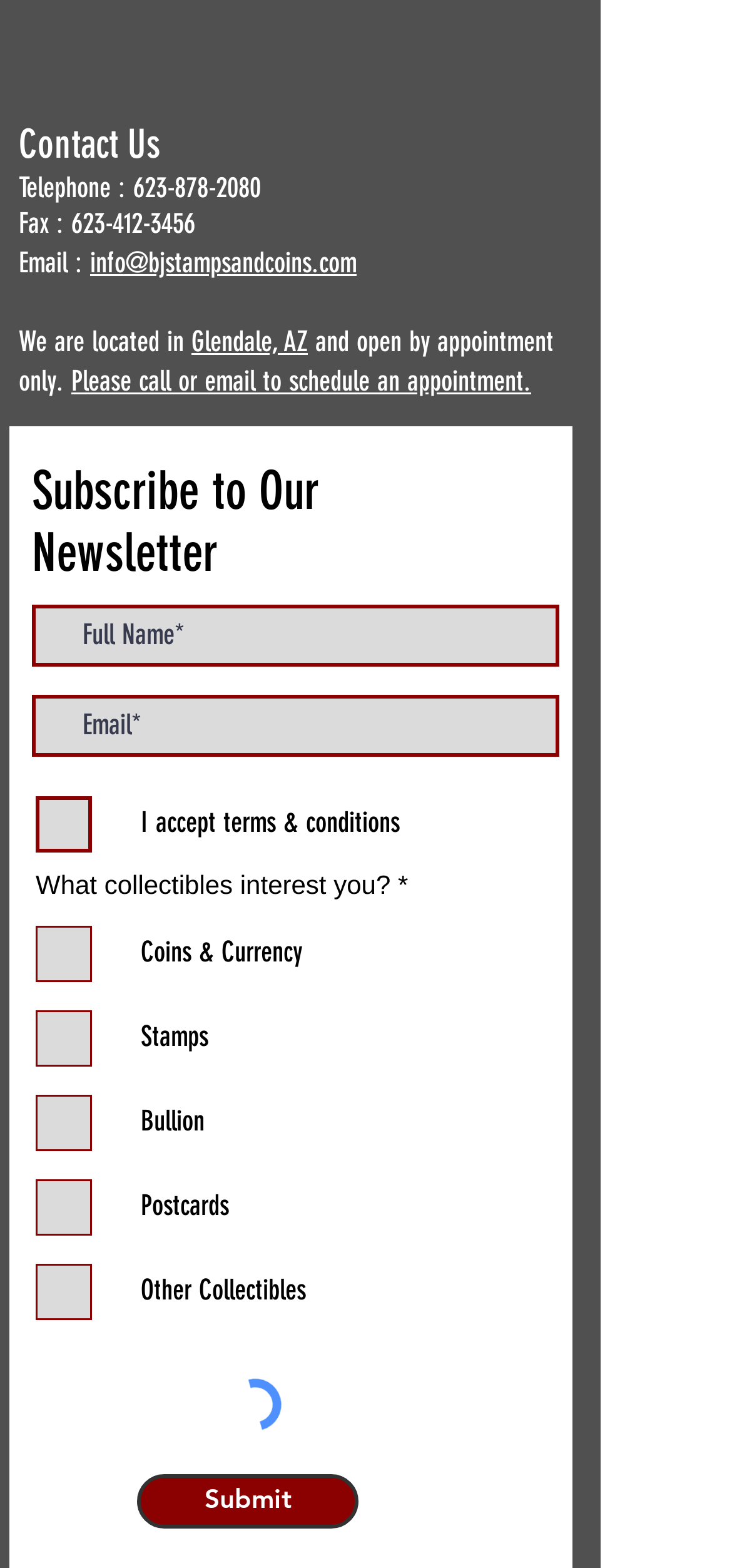What is the purpose of the 'Subscribe to Our Newsletter' section?
Please provide a comprehensive answer based on the information in the image.

The 'Subscribe to Our Newsletter' section contains a form with fields for full name, email, and checkboxes for terms and conditions and collectible interests, indicating that it is used to subscribe to a newsletter.